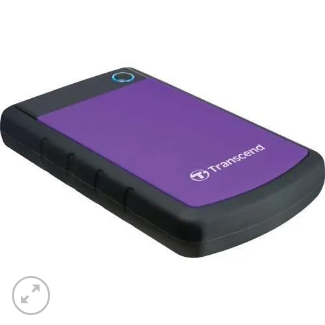Answer the question with a brief word or phrase:
What is the purpose of the rugged exterior?

Shock resistance